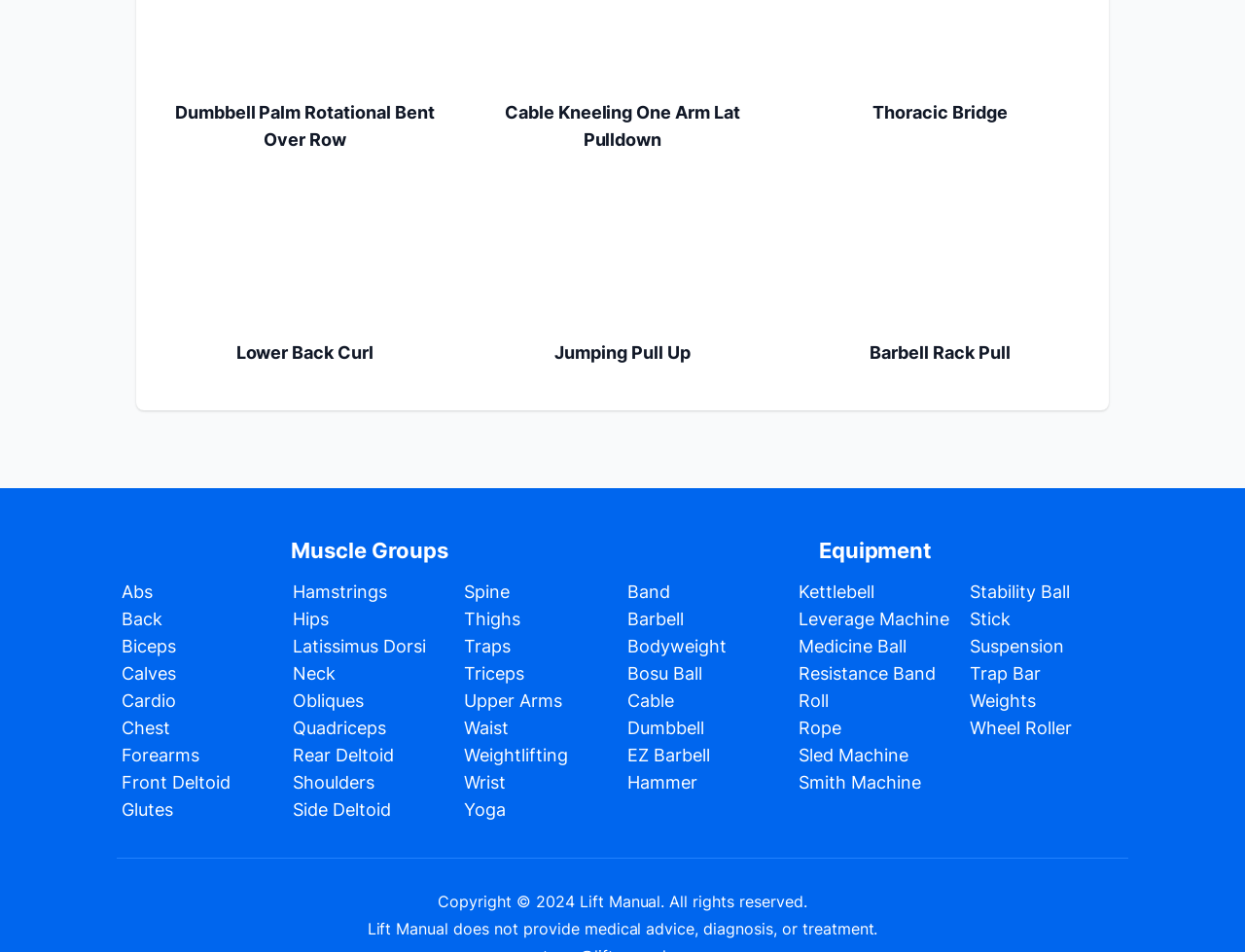How many types of equipment are listed on this webpage?
Answer the question with as much detail as you can, using the image as a reference.

I counted the number of links under the 'Equipment' category, and there are 21 links with text such as 'Band', 'Barbell', 'Bodyweight', etc. which represent different types of equipment.